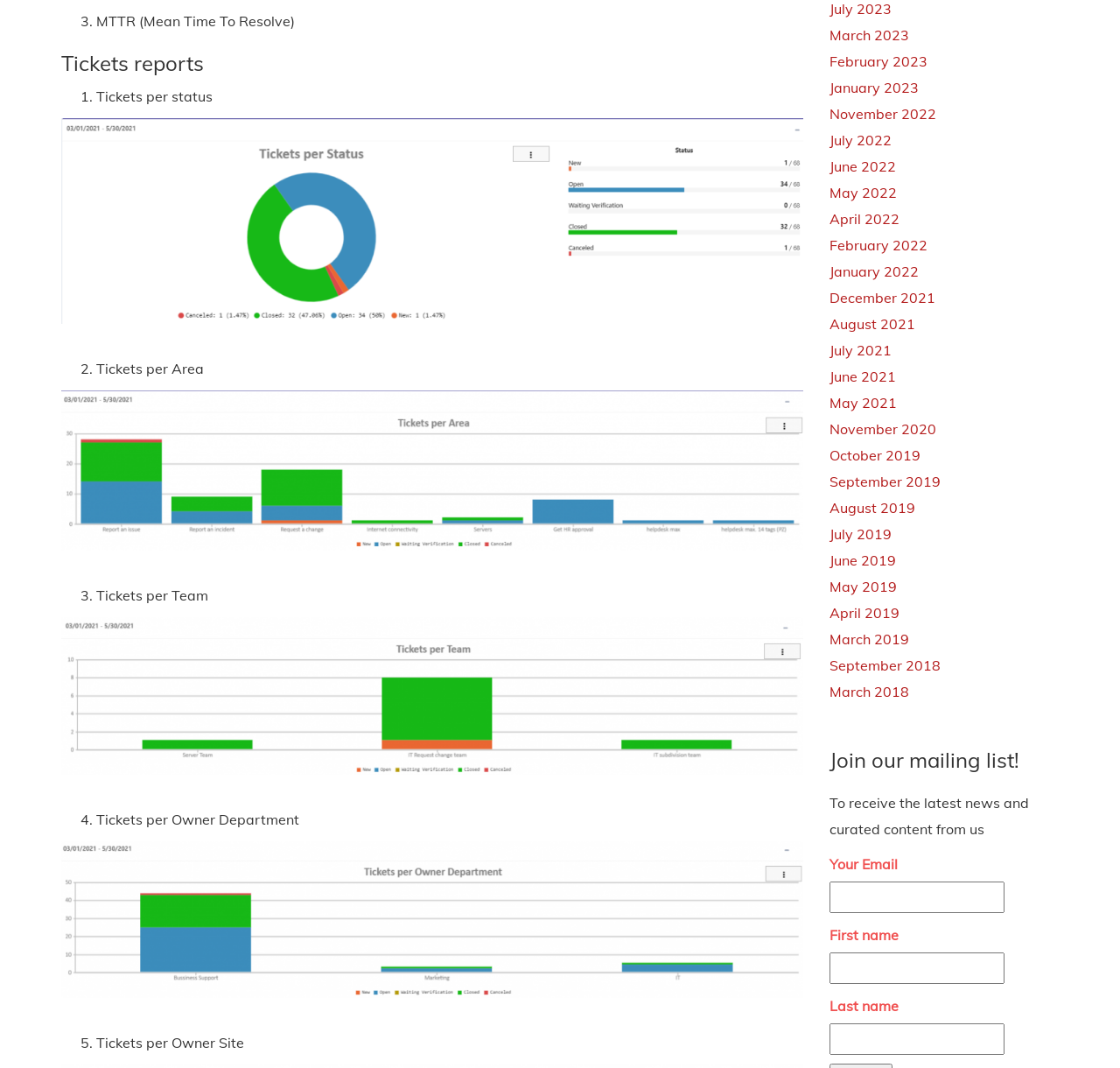Provide the bounding box coordinates of the HTML element this sentence describes: "January 2022". The bounding box coordinates consist of four float numbers between 0 and 1, i.e., [left, top, right, bottom].

[0.74, 0.246, 0.82, 0.263]